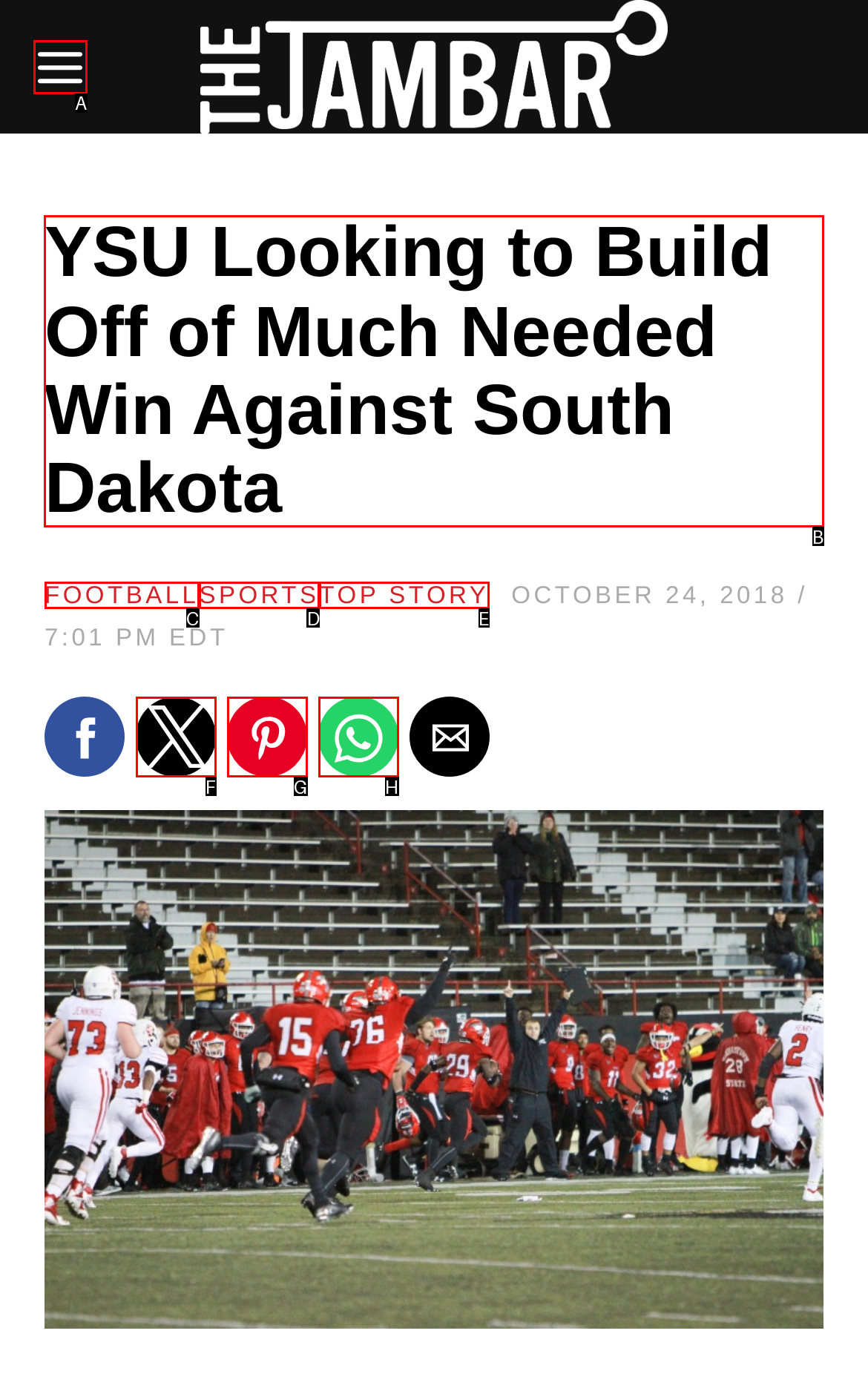Identify the correct letter of the UI element to click for this task: Read the article about YSU football
Respond with the letter from the listed options.

B